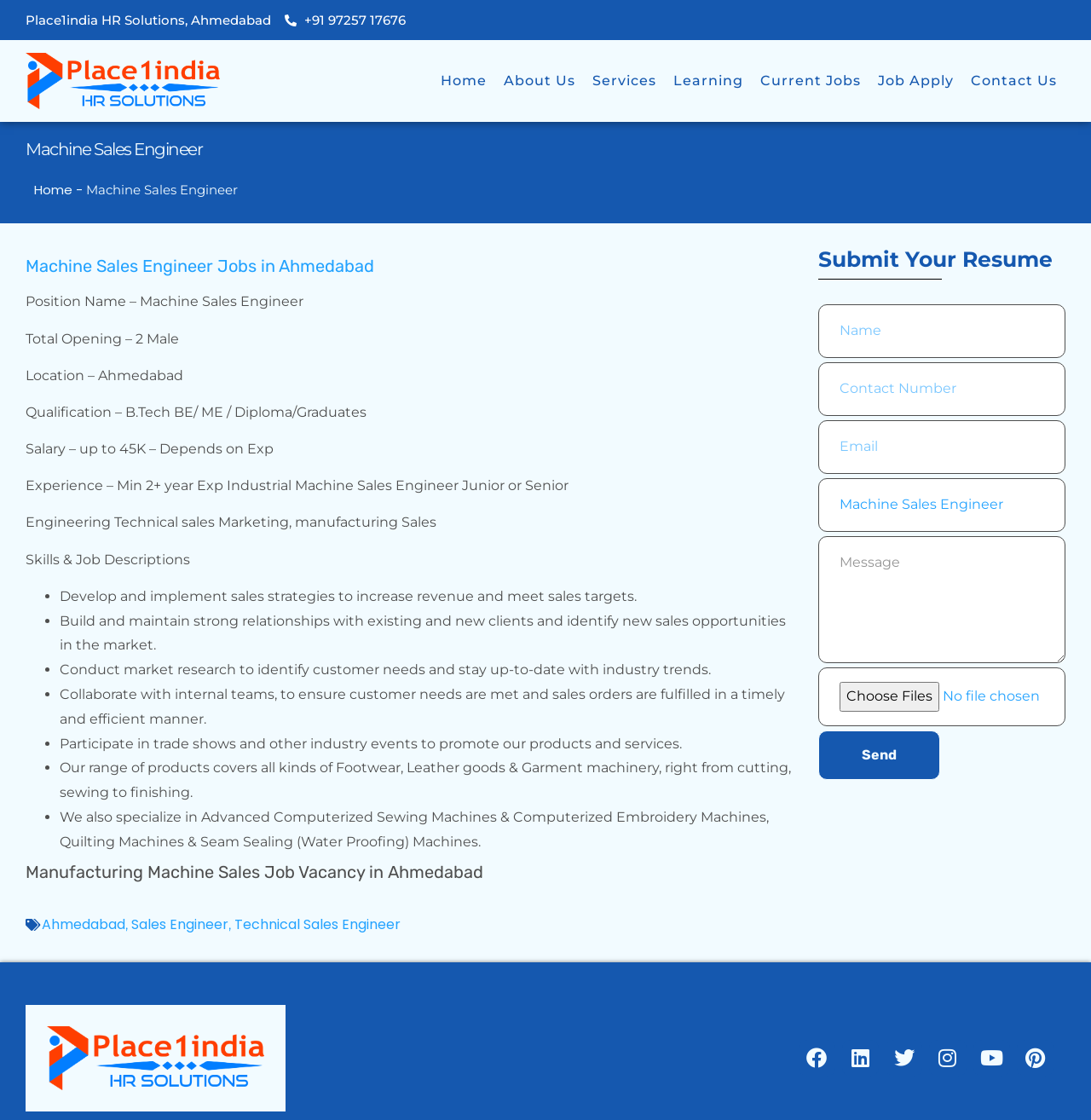Can you find the bounding box coordinates for the element that needs to be clicked to execute this instruction: "Click the 'Send' button"? The coordinates should be given as four float numbers between 0 and 1, i.e., [left, top, right, bottom].

[0.75, 0.652, 0.861, 0.696]